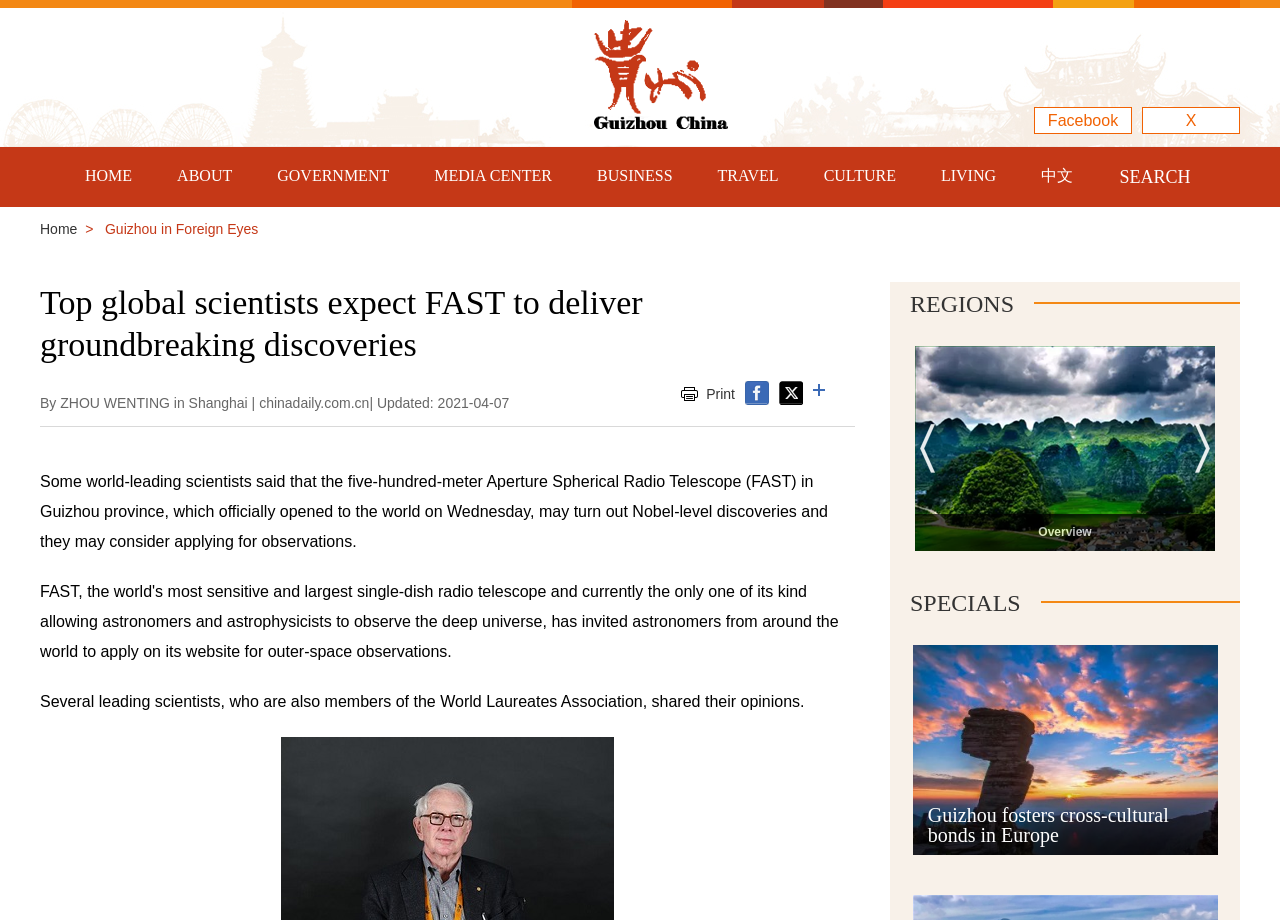Find the bounding box coordinates for the area that must be clicked to perform this action: "Print the article".

[0.532, 0.414, 0.574, 0.442]